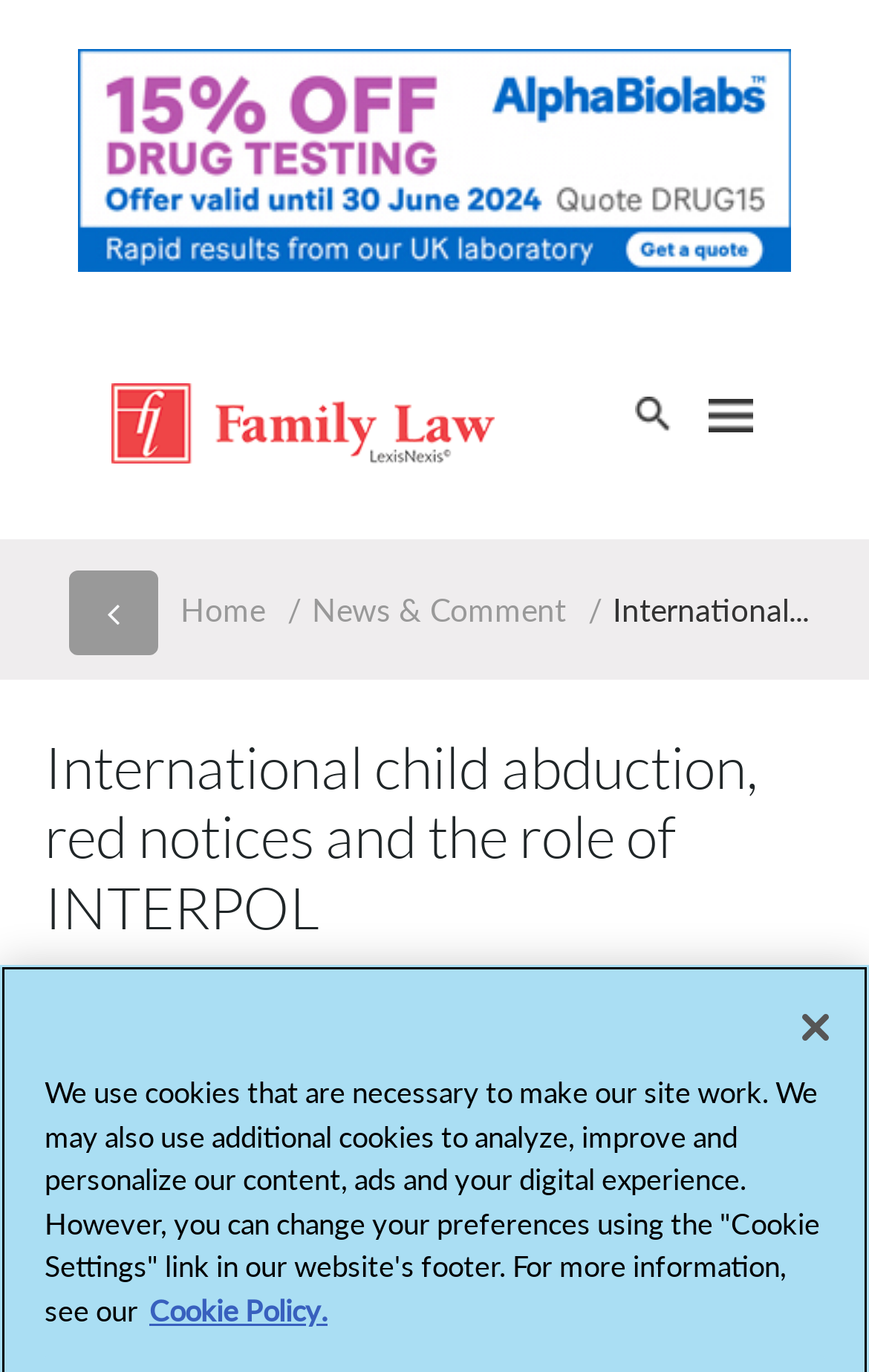Give a short answer using one word or phrase for the question:
How many headings are on this webpage?

4